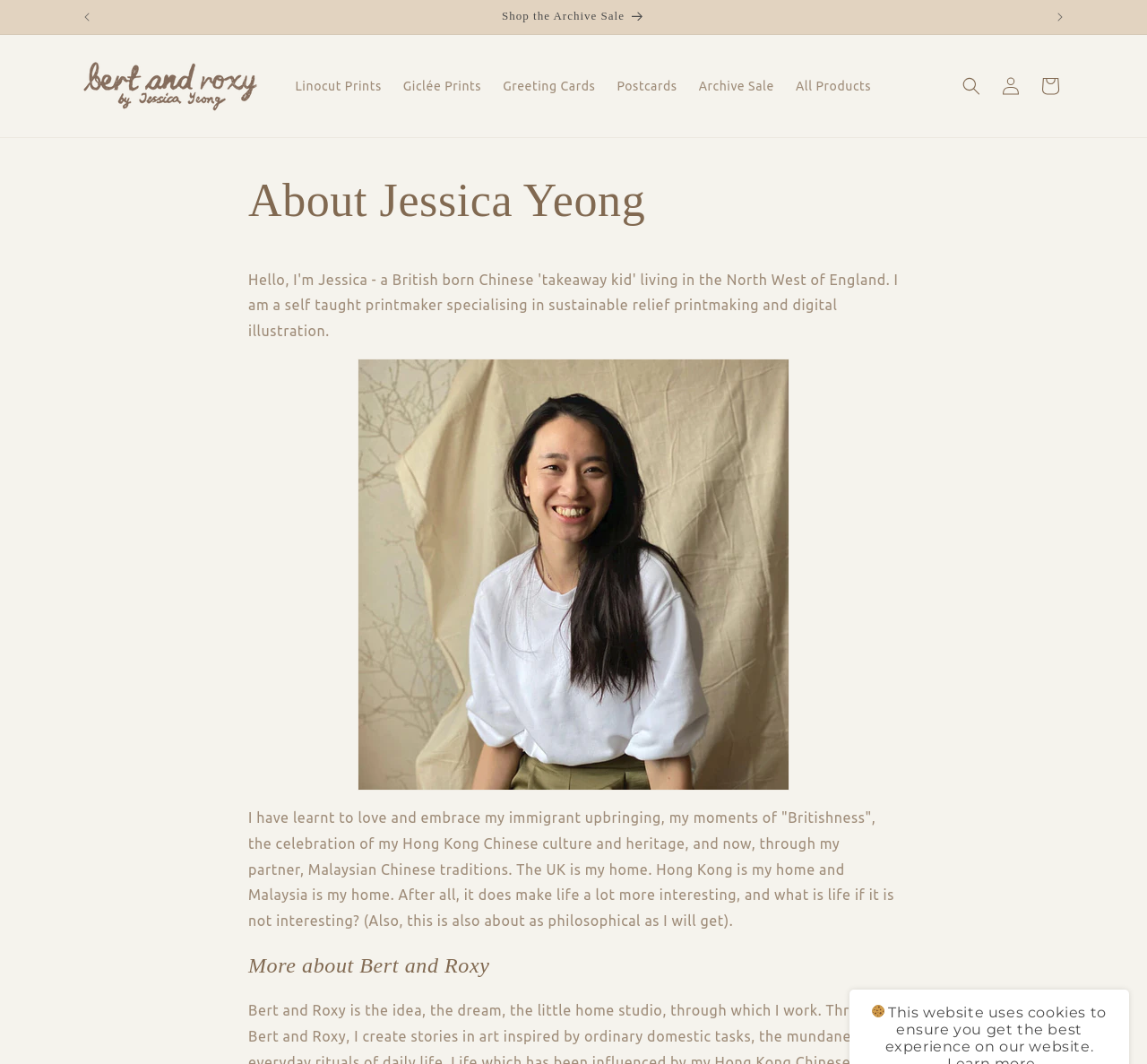Please find the bounding box coordinates (top-left x, top-left y, bottom-right x, bottom-right y) in the screenshot for the UI element described as follows: parent_node: Linocut Prints

[0.064, 0.05, 0.232, 0.112]